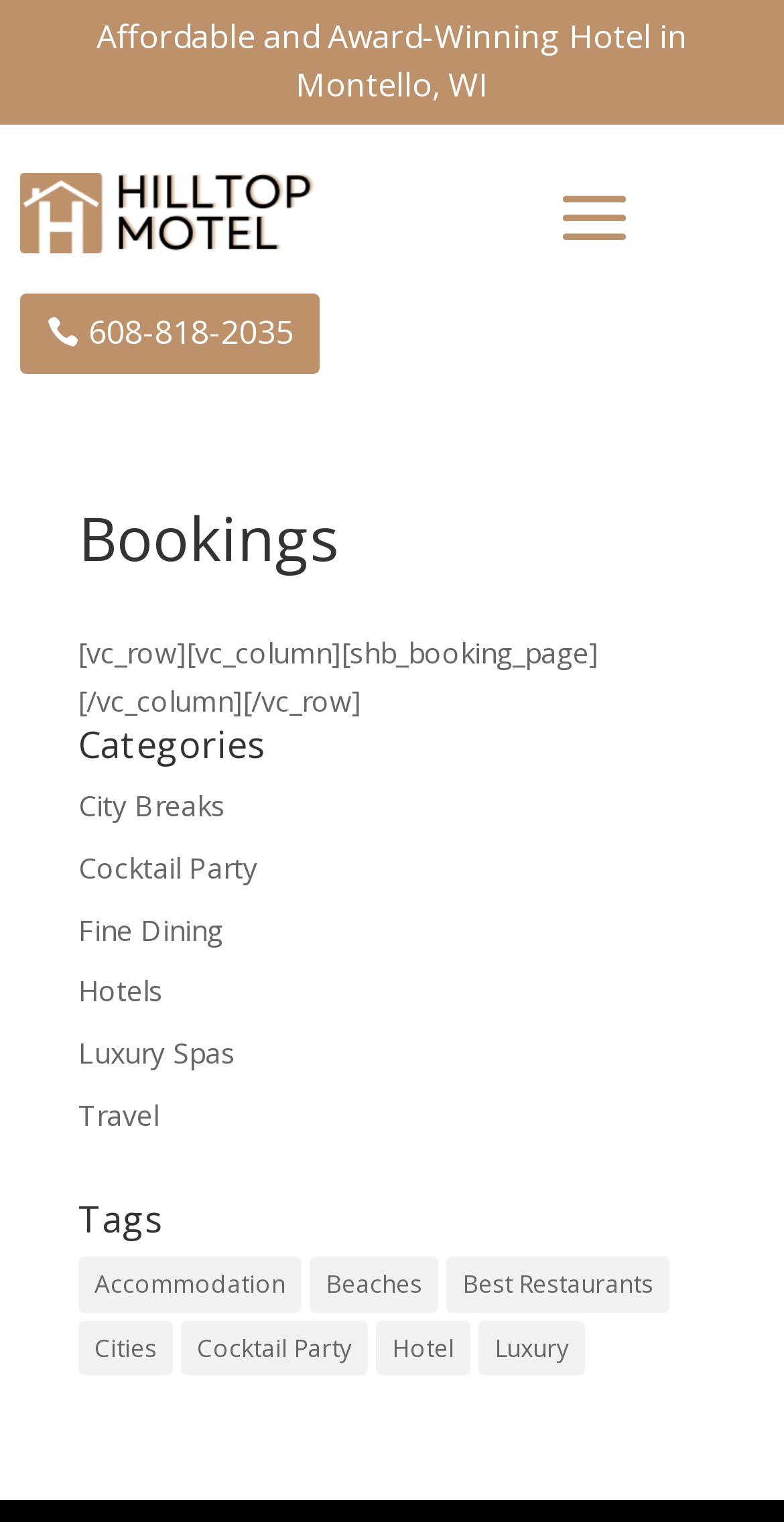Give a detailed account of the webpage's layout and content.

The webpage appears to be a booking page for Hilltop Motel Near Wisconsin Dells, Wisconsin. At the top, there is a heading that reads "Affordable and Award-Winning Hotel in Montello, WI". Below this, there is a phone number link with a phone icon. 

To the right of the phone number link, there is an article section that takes up most of the page. Within this section, there is a heading that reads "Bookings" followed by a booking page interface. 

Below the "Bookings" heading, there is a "Categories" heading, which is followed by a list of links including "City Breaks", "Cocktail Party", "Fine Dining", "Hotels", "Luxury Spas", and "Travel". 

Further down the page, there is a "Tags" heading, which is followed by a list of links including "Accommodation", "Beaches", "Best Restaurants", "Cities", "Cocktail Party", "Hotel", and "Luxury".